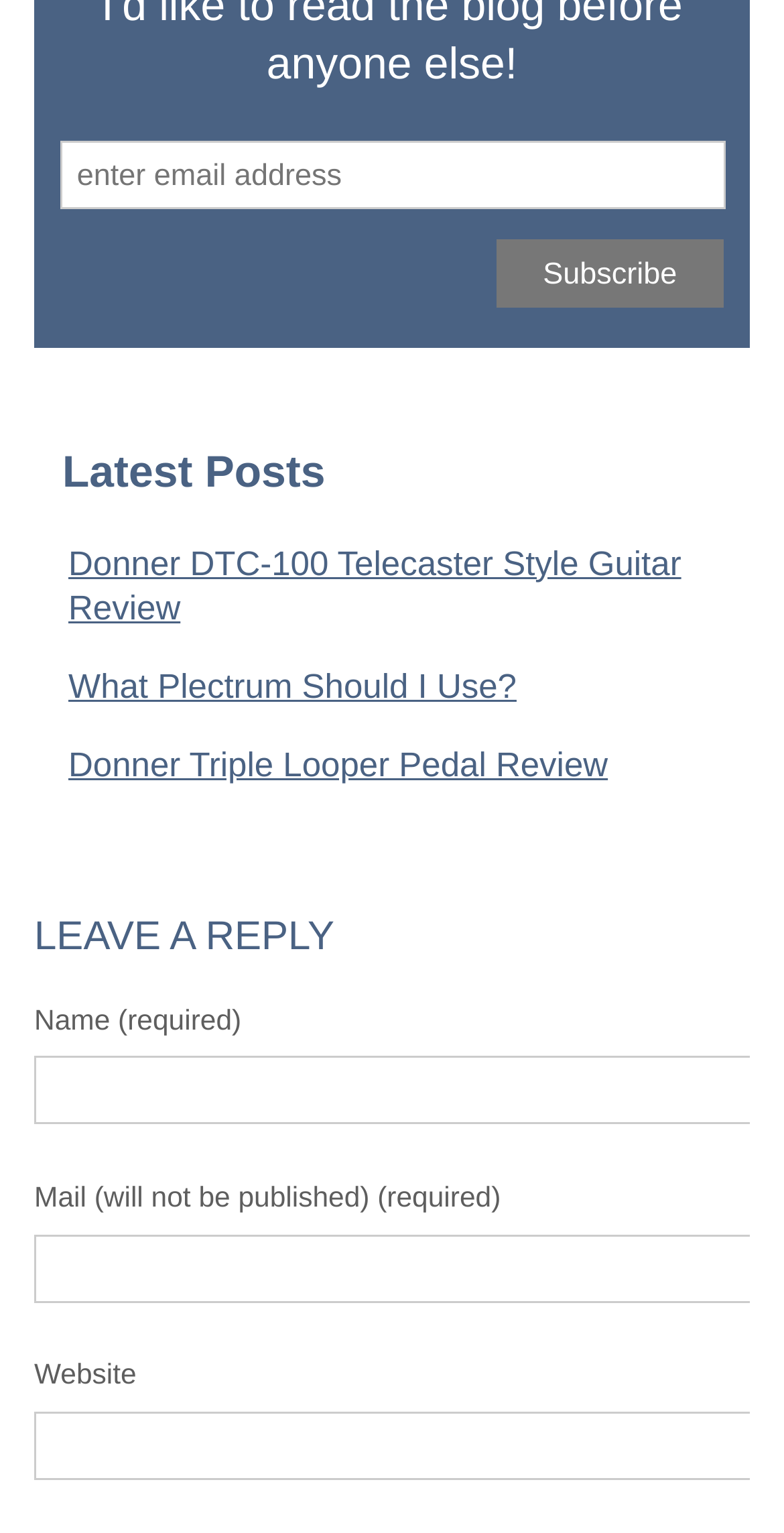Respond with a single word or phrase to the following question:
How many textboxes are available for leaving a reply?

3